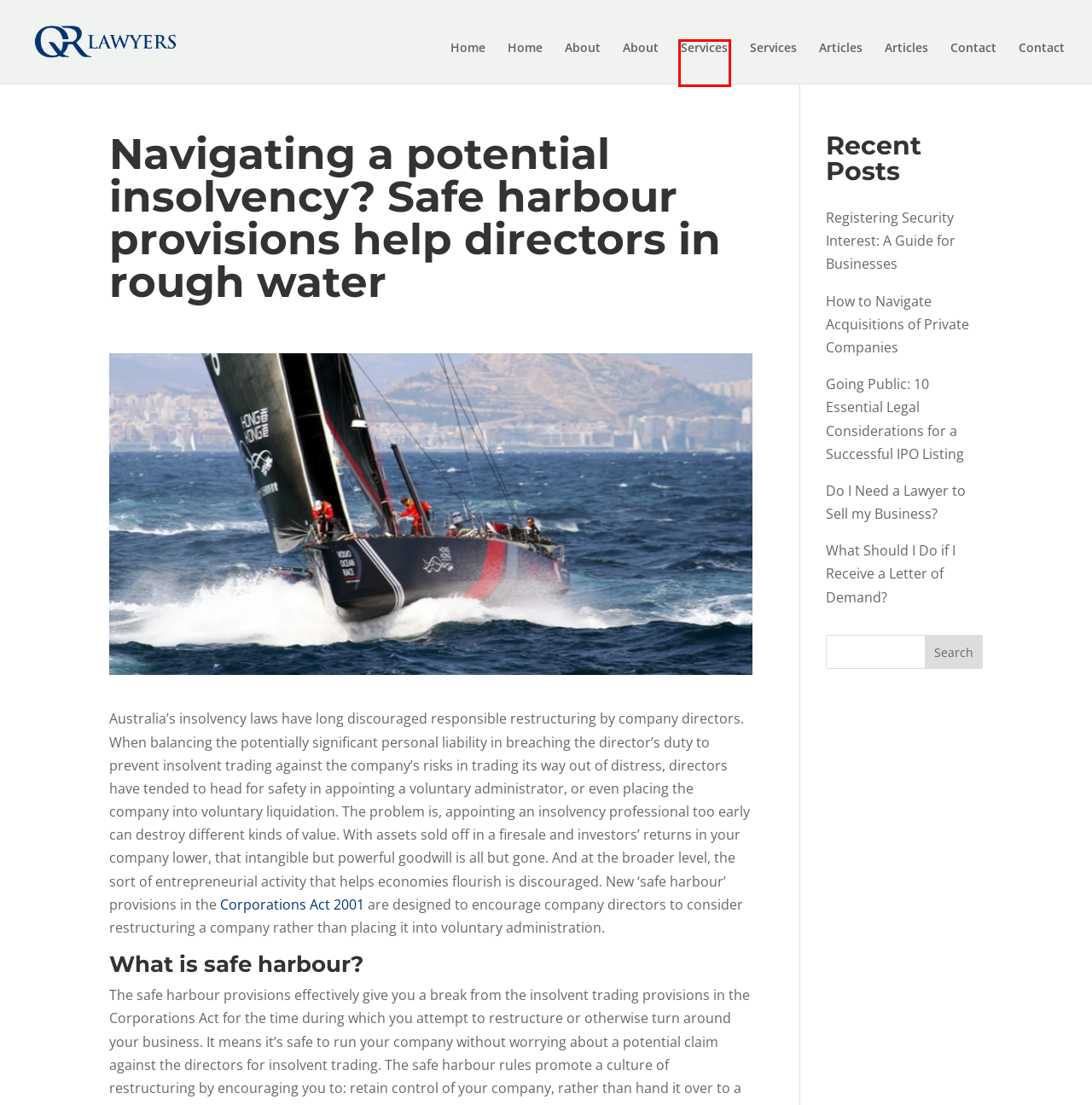Look at the given screenshot of a webpage with a red rectangle bounding box around a UI element. Pick the description that best matches the new webpage after clicking the element highlighted. The descriptions are:
A. What Should I Do if I Receive a Letter of Demand? - QR Lawyers
B. Registering Security Interest: Guide for Businesses
C. Acquiring Private Companies and How to Navigate the Process
D. Services - QR Lawyers
E. Do I Need A Lawyer When Selling My Business? - QR Lawyers
F. Federal Register of Legislation - Corporations Act 2001
G. About - QR Lawyers
H. Articles - QR Lawyers

D